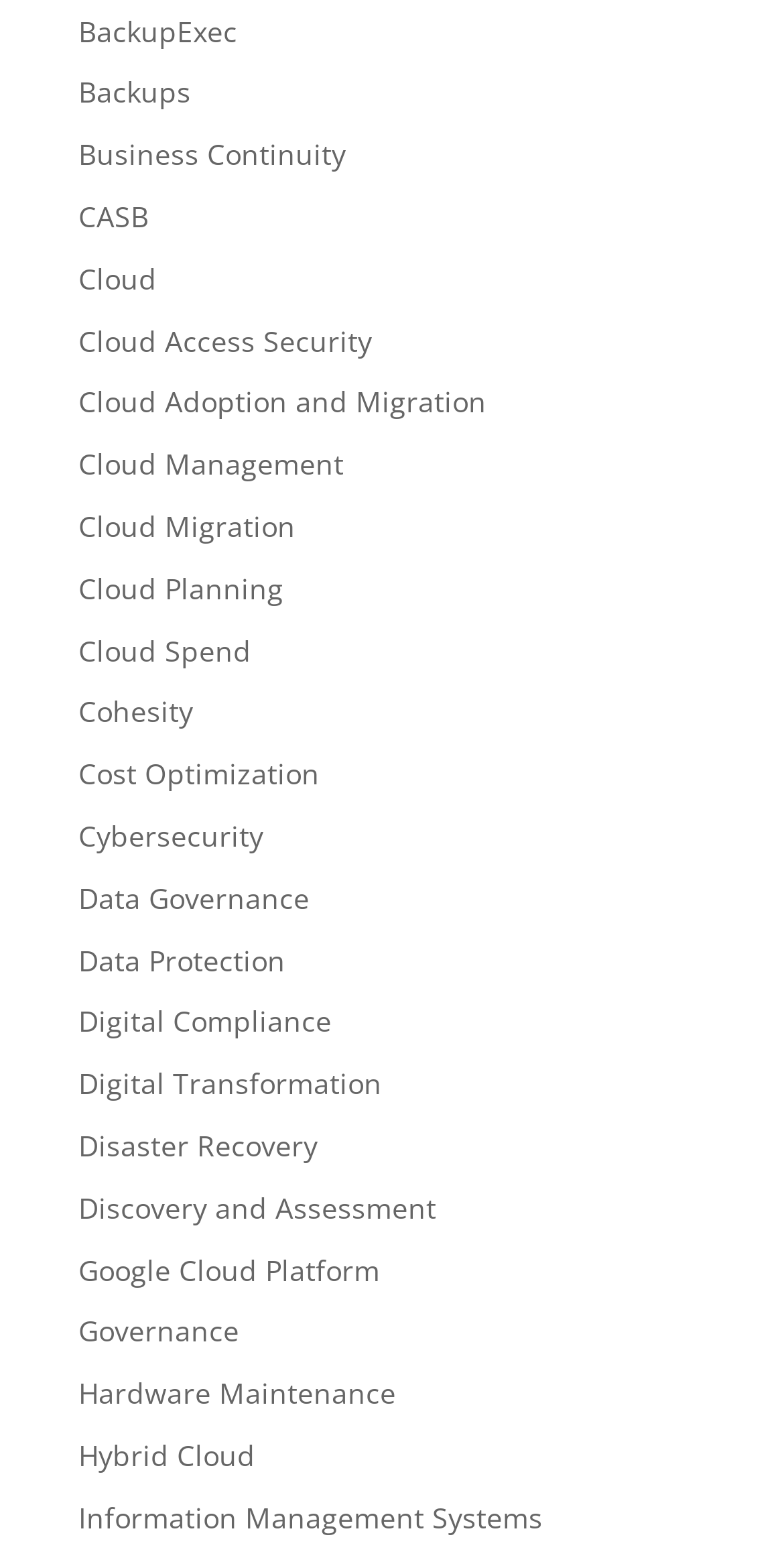How many links are available on the webpage?
Please use the image to provide a one-word or short phrase answer.

23